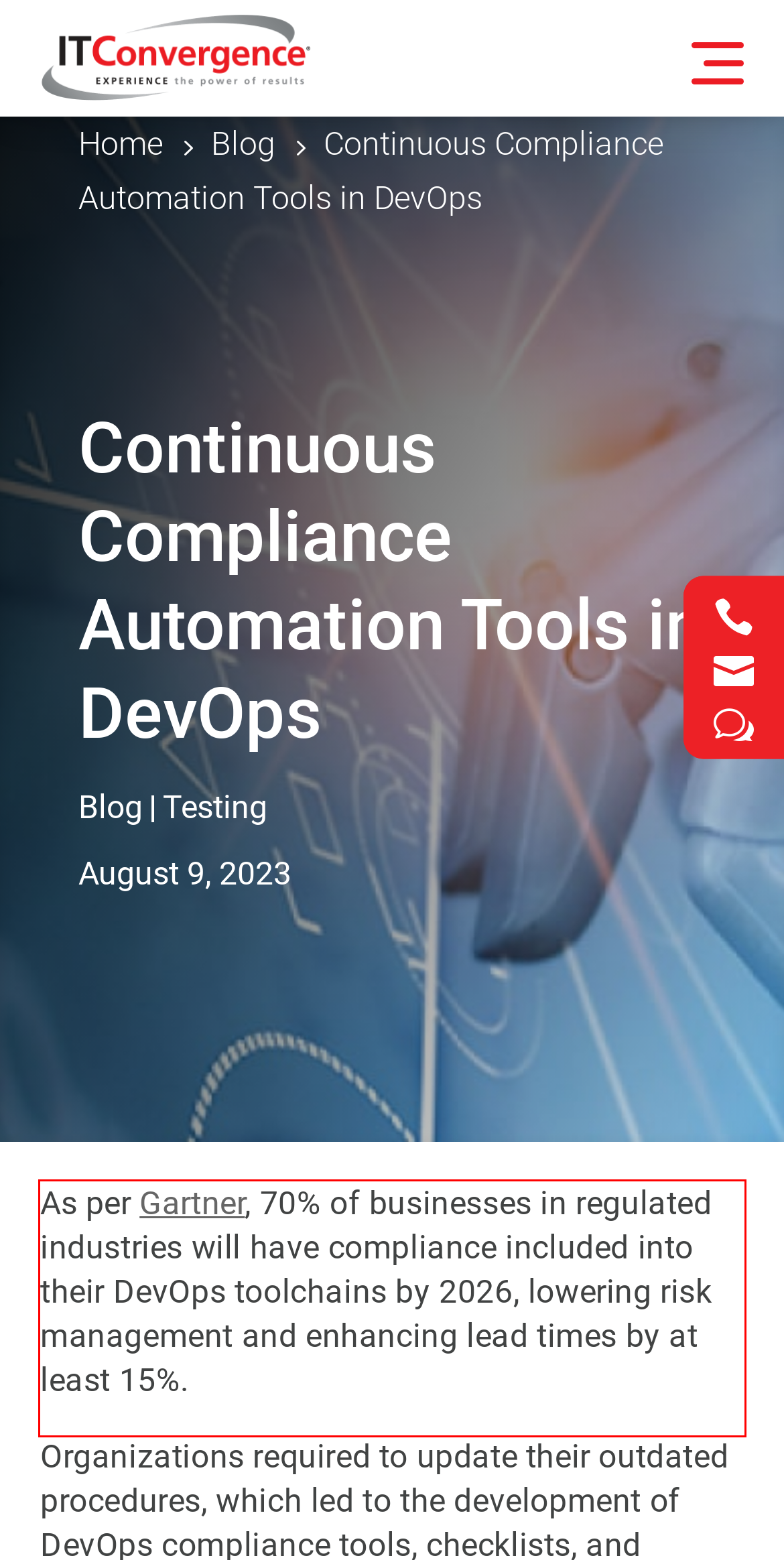By examining the provided screenshot of a webpage, recognize the text within the red bounding box and generate its text content.

As per Gartner, 70% of businesses in regulated industries will have compliance included into their DevOps toolchains by 2026, lowering risk management and enhancing lead times by at least 15%.